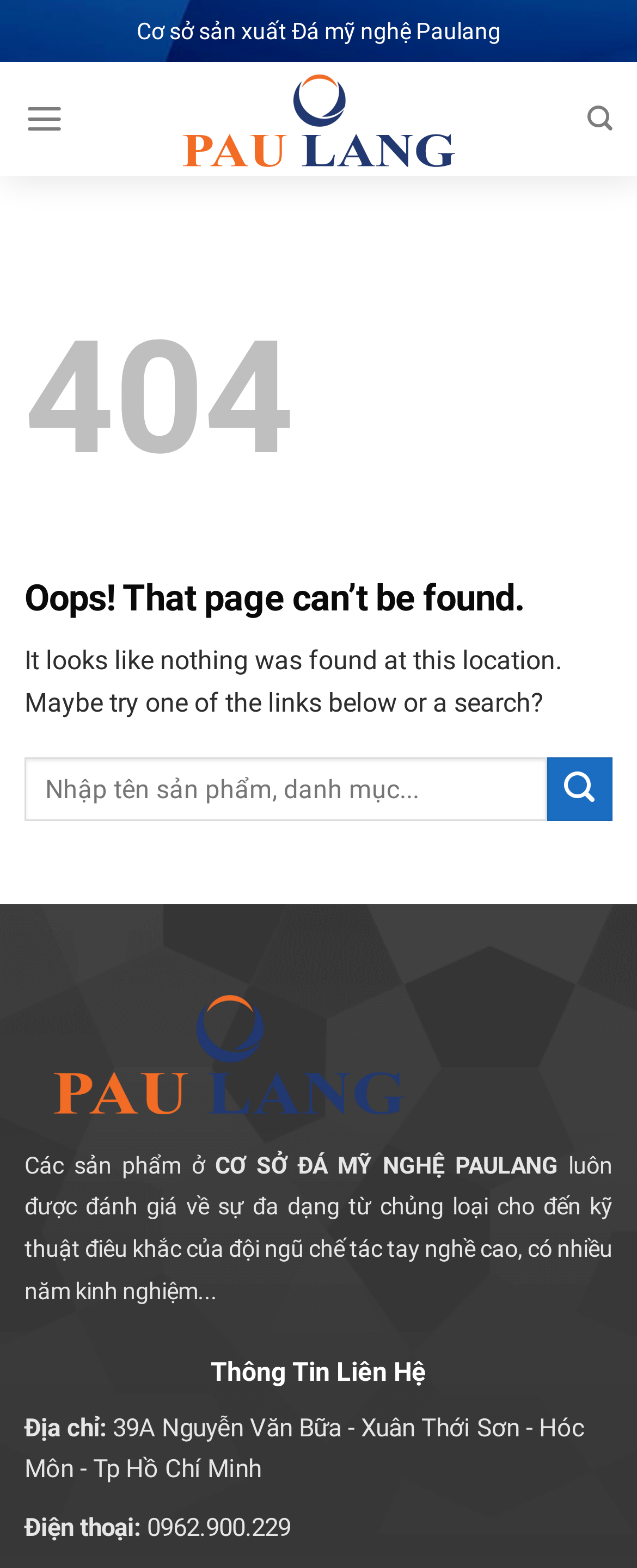Based on the image, please elaborate on the answer to the following question:
What can be done on the page?

The page has a search box where users can enter keywords to search for products, and there are also links to other pages on the website.